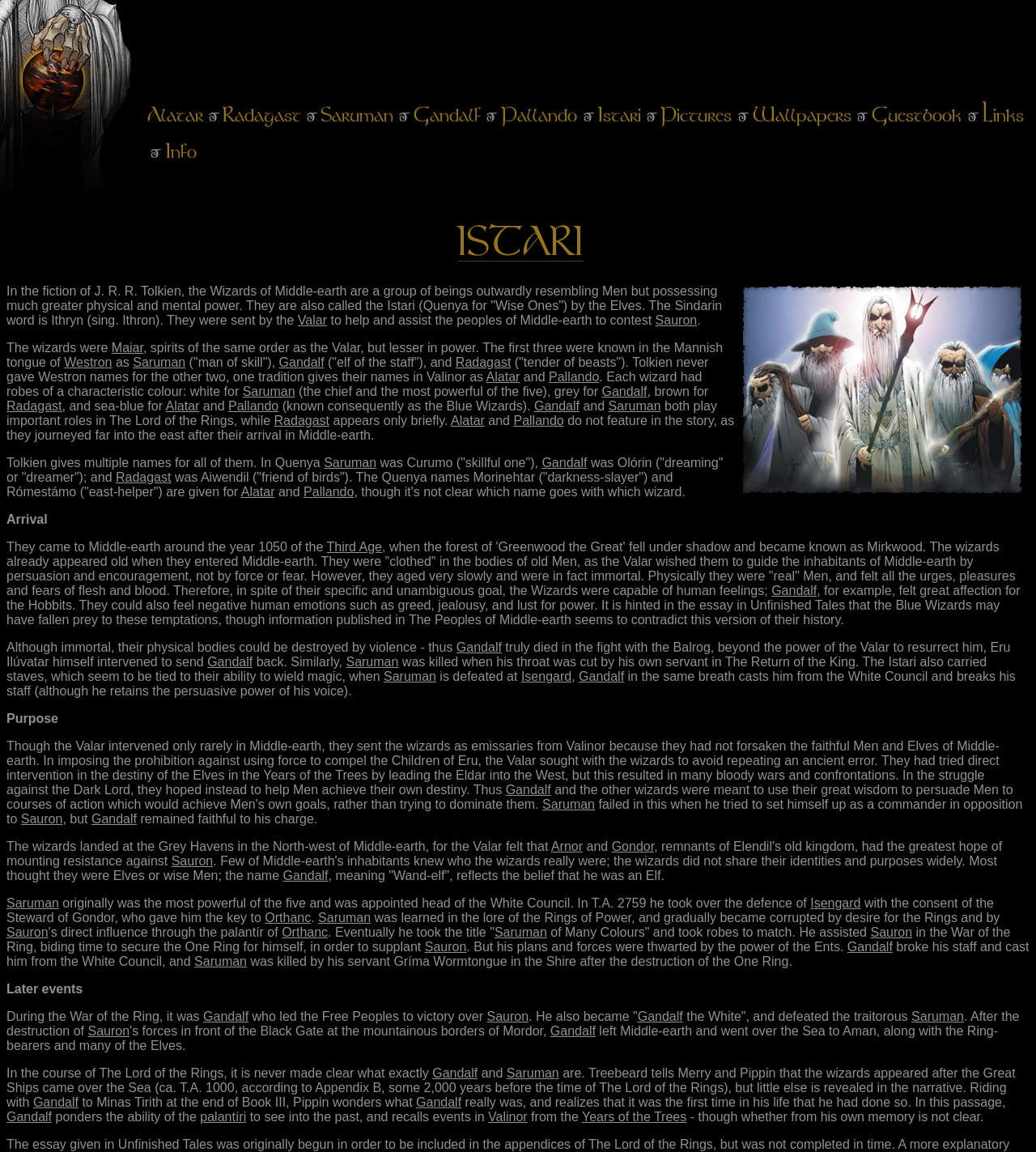Select the bounding box coordinates of the element I need to click to carry out the following instruction: "Visit the Cavewell Safe Abortion Clinic Johannesburg website".

None